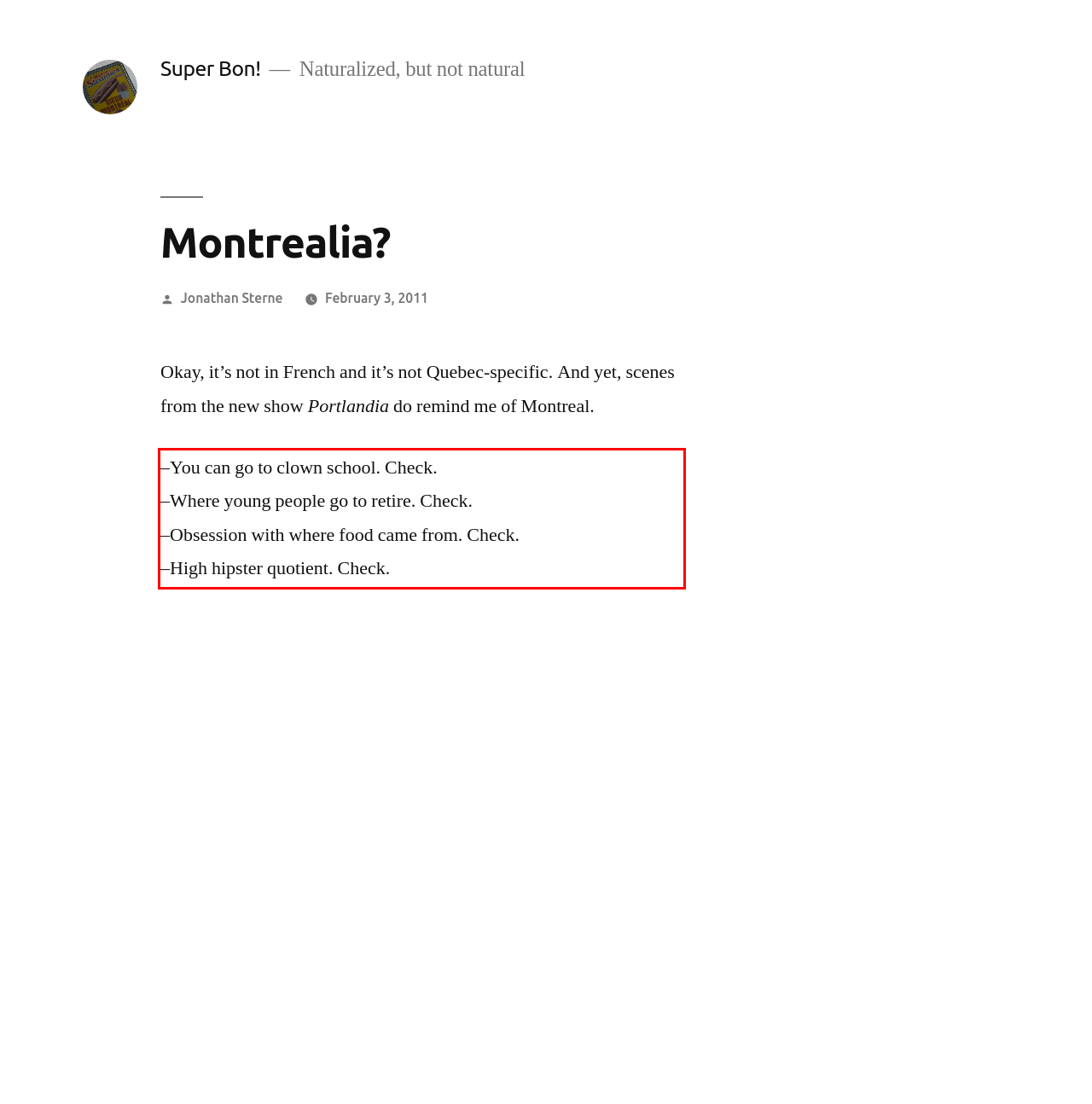There is a UI element on the webpage screenshot marked by a red bounding box. Extract and generate the text content from within this red box.

–You can go to clown school. Check. –Where young people go to retire. Check. –Obsession with where food came from. Check. –High hipster quotient. Check.